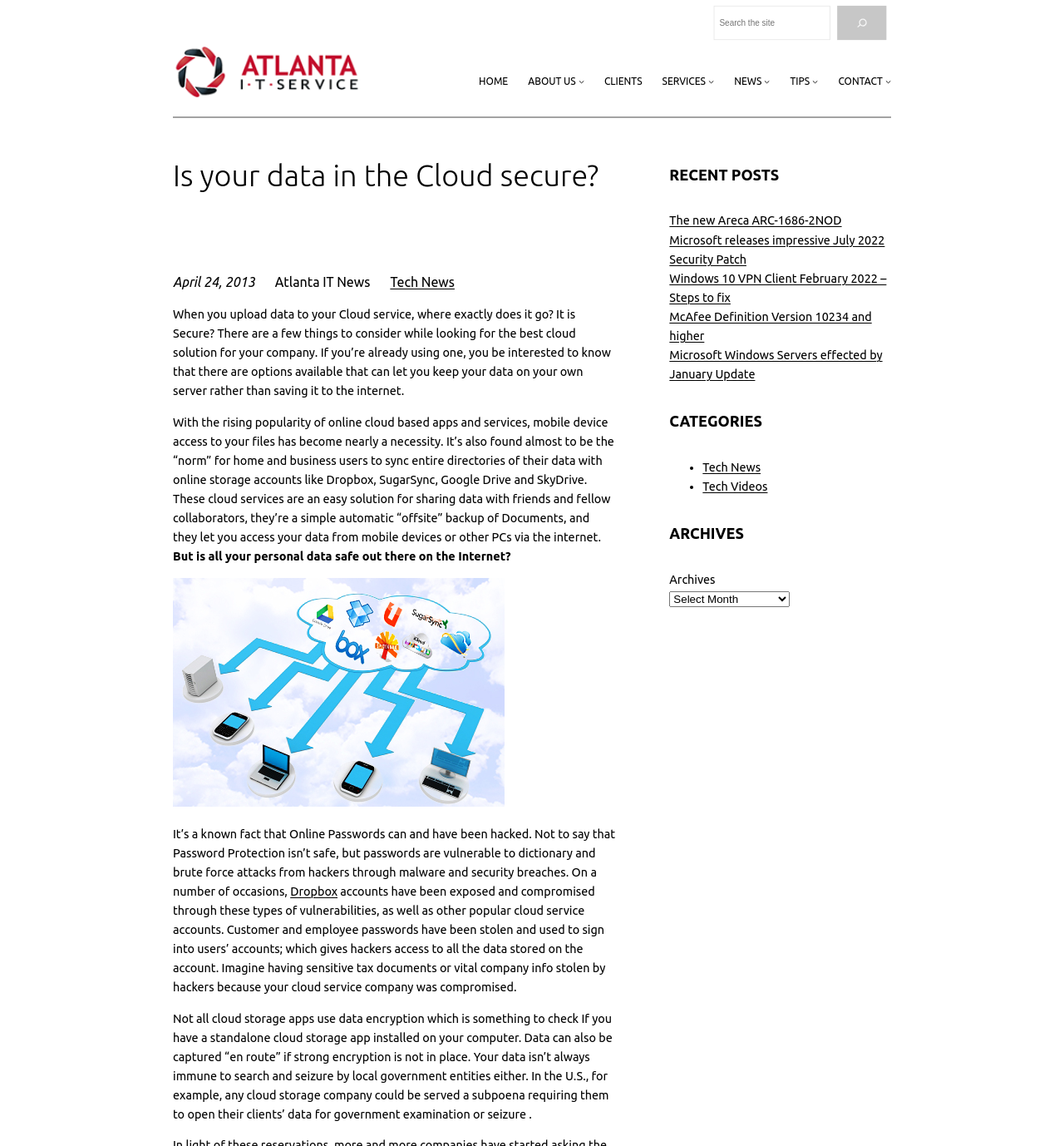Indicate the bounding box coordinates of the element that needs to be clicked to satisfy the following instruction: "Click on the 'Save this Job' link". The coordinates should be four float numbers between 0 and 1, i.e., [left, top, right, bottom].

None